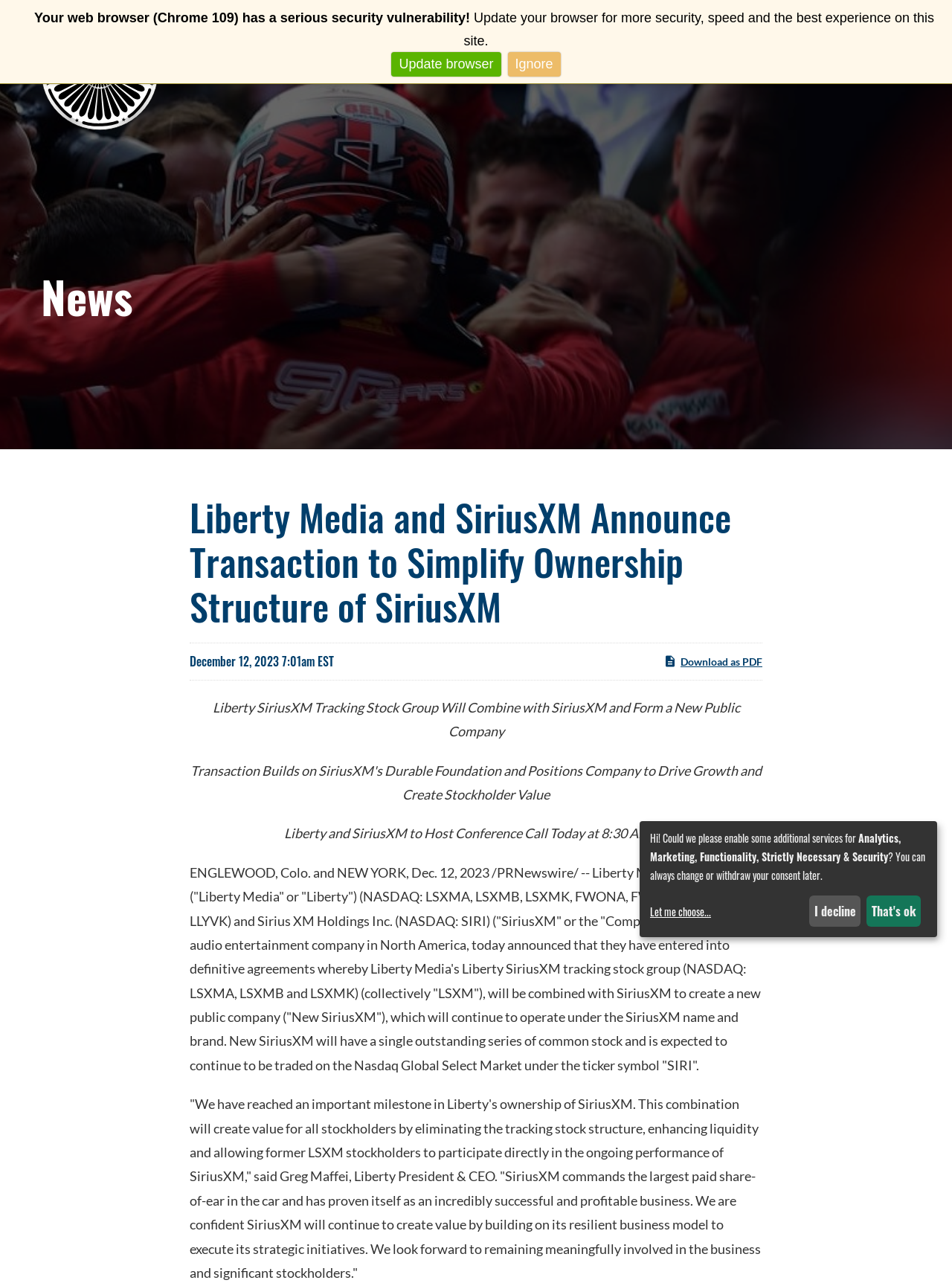Specify the bounding box coordinates of the region I need to click to perform the following instruction: "Let me choose...". The coordinates must be four float numbers in the range of 0 to 1, i.e., [left, top, right, bottom].

[0.683, 0.703, 0.845, 0.718]